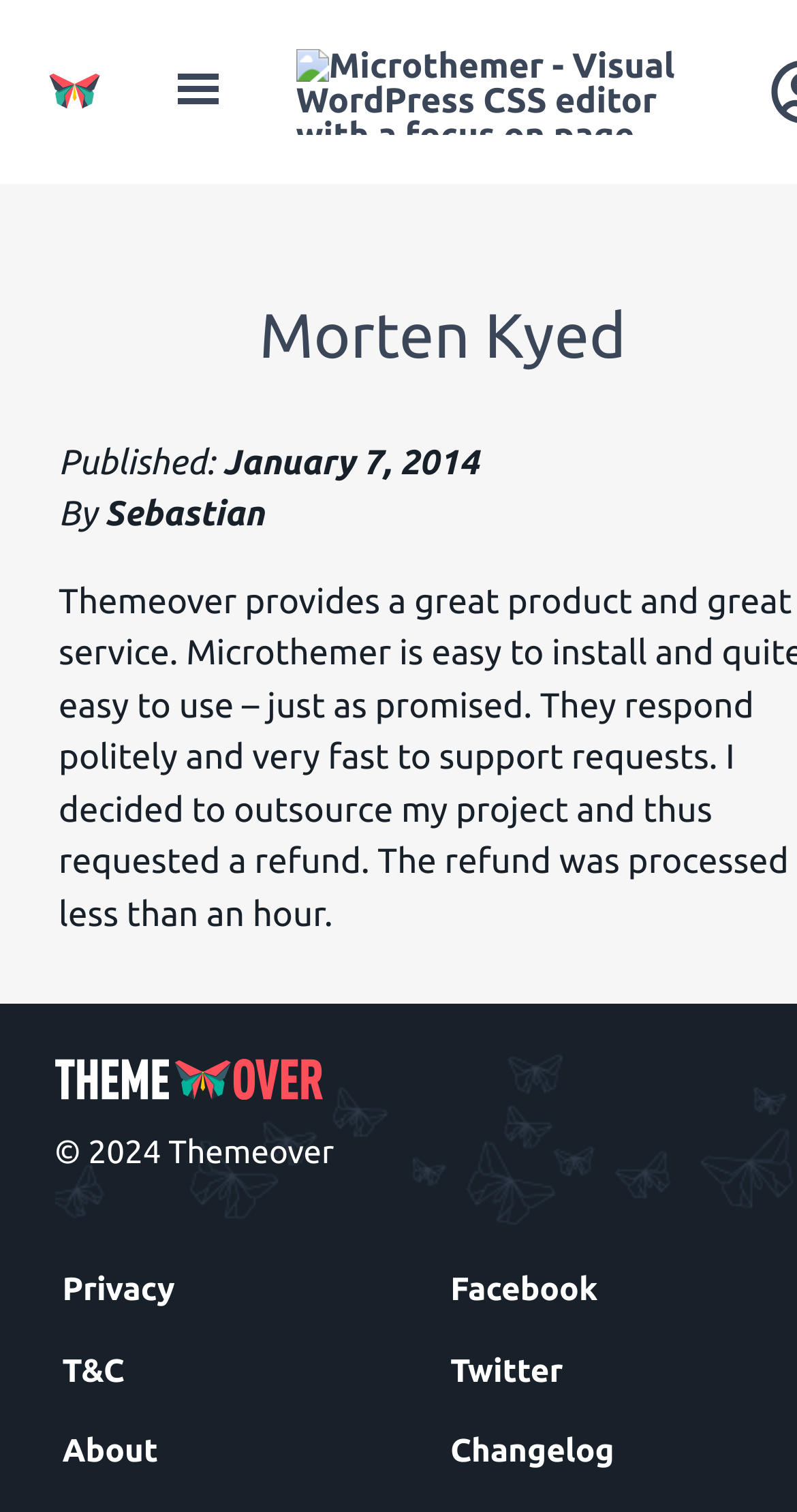Answer with a single word or phrase: 
Who is the author of the webpage?

Sebastian